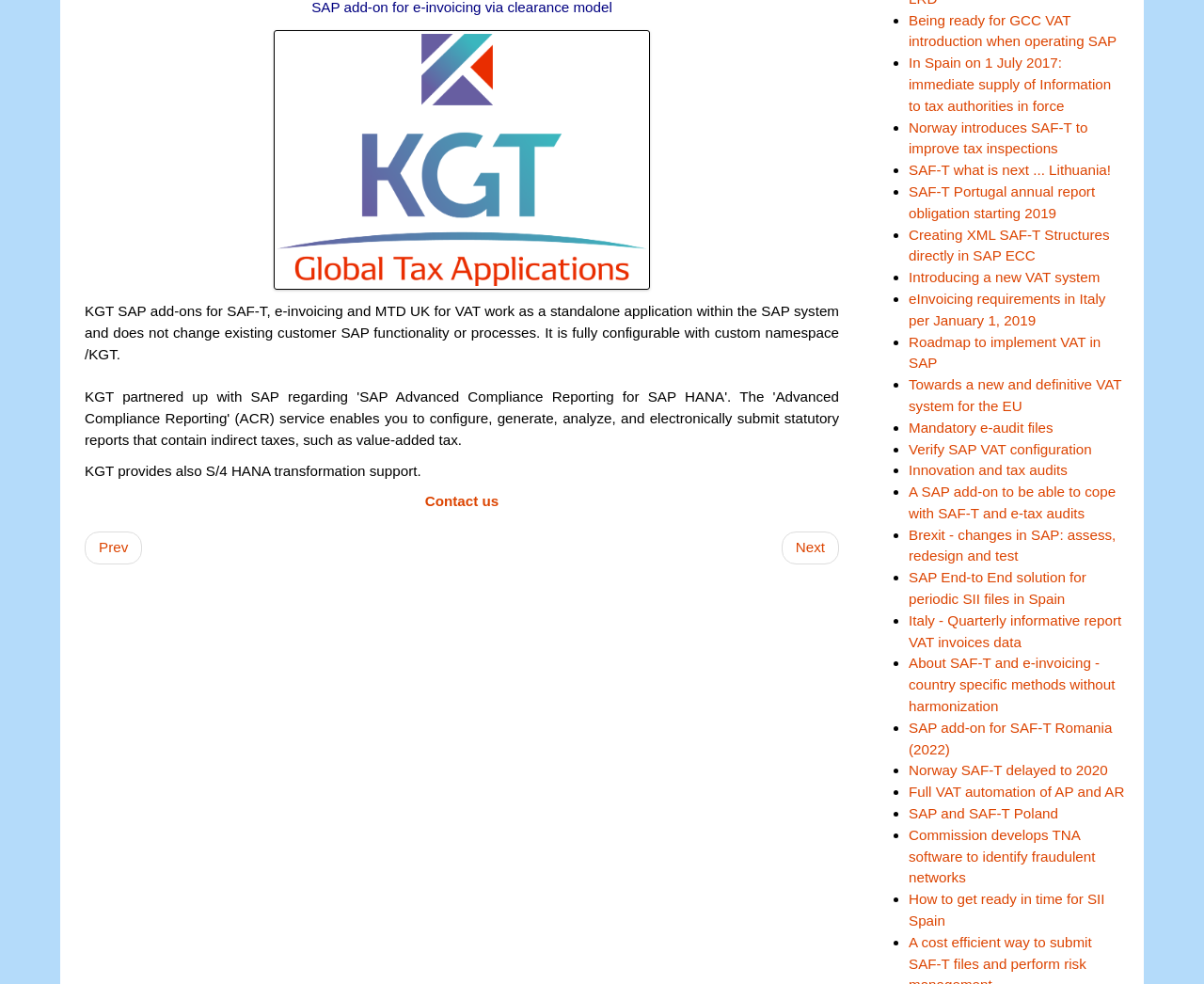Using the webpage screenshot, find the UI element described by Next. Provide the bounding box coordinates in the format (top-left x, top-left y, bottom-right x, bottom-right y), ensuring all values are floating point numbers between 0 and 1.

[0.649, 0.54, 0.697, 0.574]